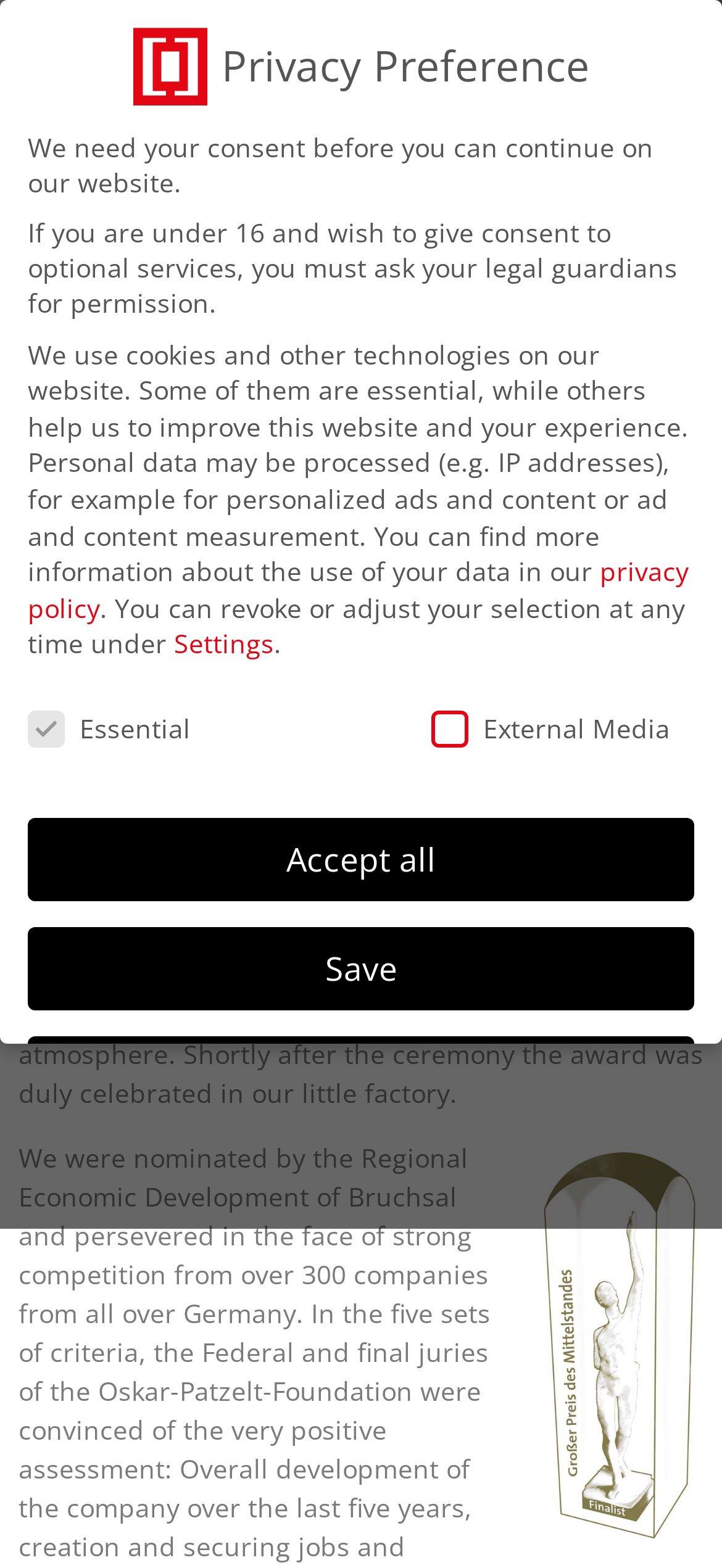Please specify the bounding box coordinates in the format (top-left x, top-left y, bottom-right x, bottom-right y), with values ranging from 0 to 1. Identify the bounding box for the UI component described as follows: parent_node: Search name="s" placeholder="Search..."

[0.026, 0.11, 0.905, 0.142]